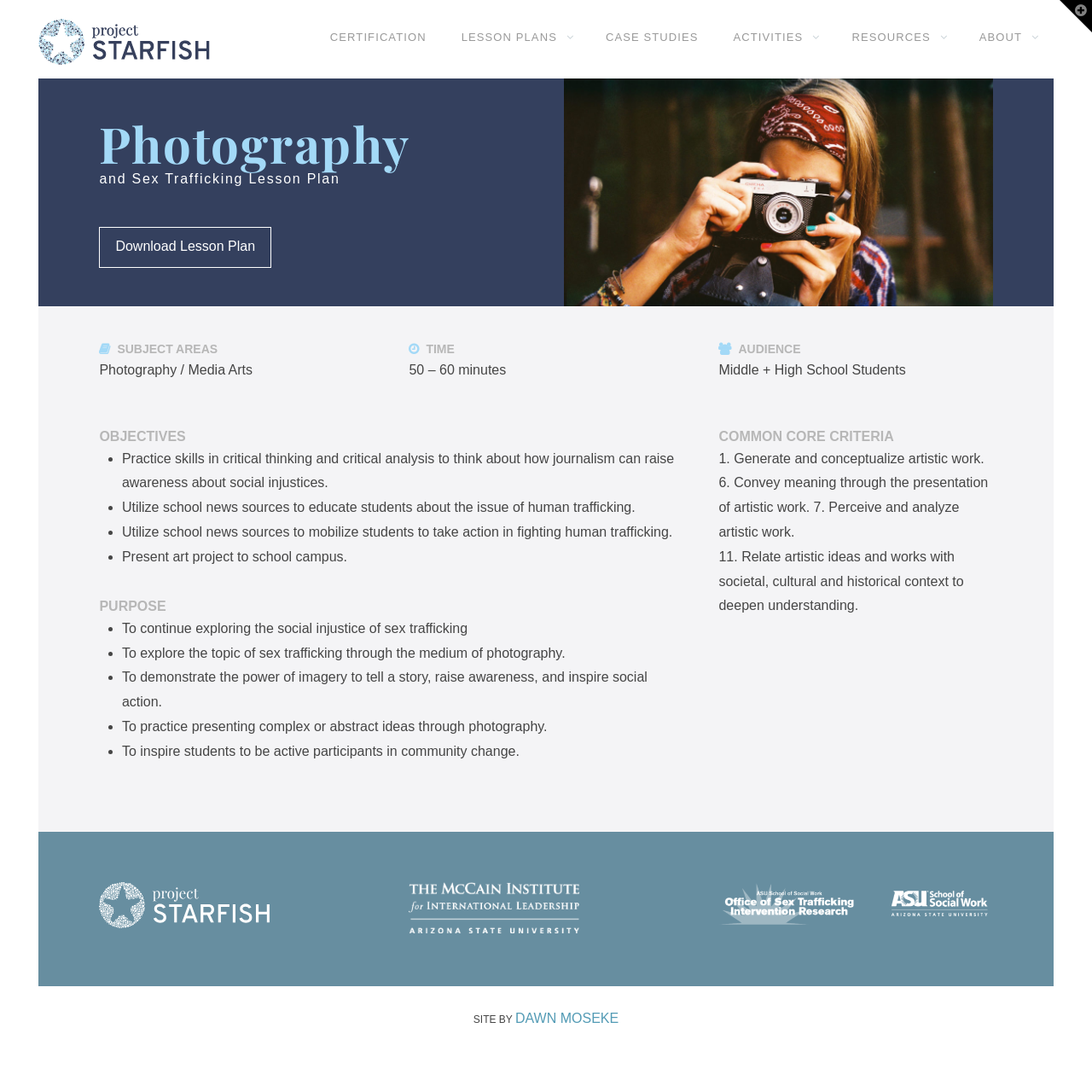Indicate the bounding box coordinates of the element that needs to be clicked to satisfy the following instruction: "Click the Project STARFISH Logo". The coordinates should be four float numbers between 0 and 1, i.e., [left, top, right, bottom].

[0.035, 0.017, 0.192, 0.059]